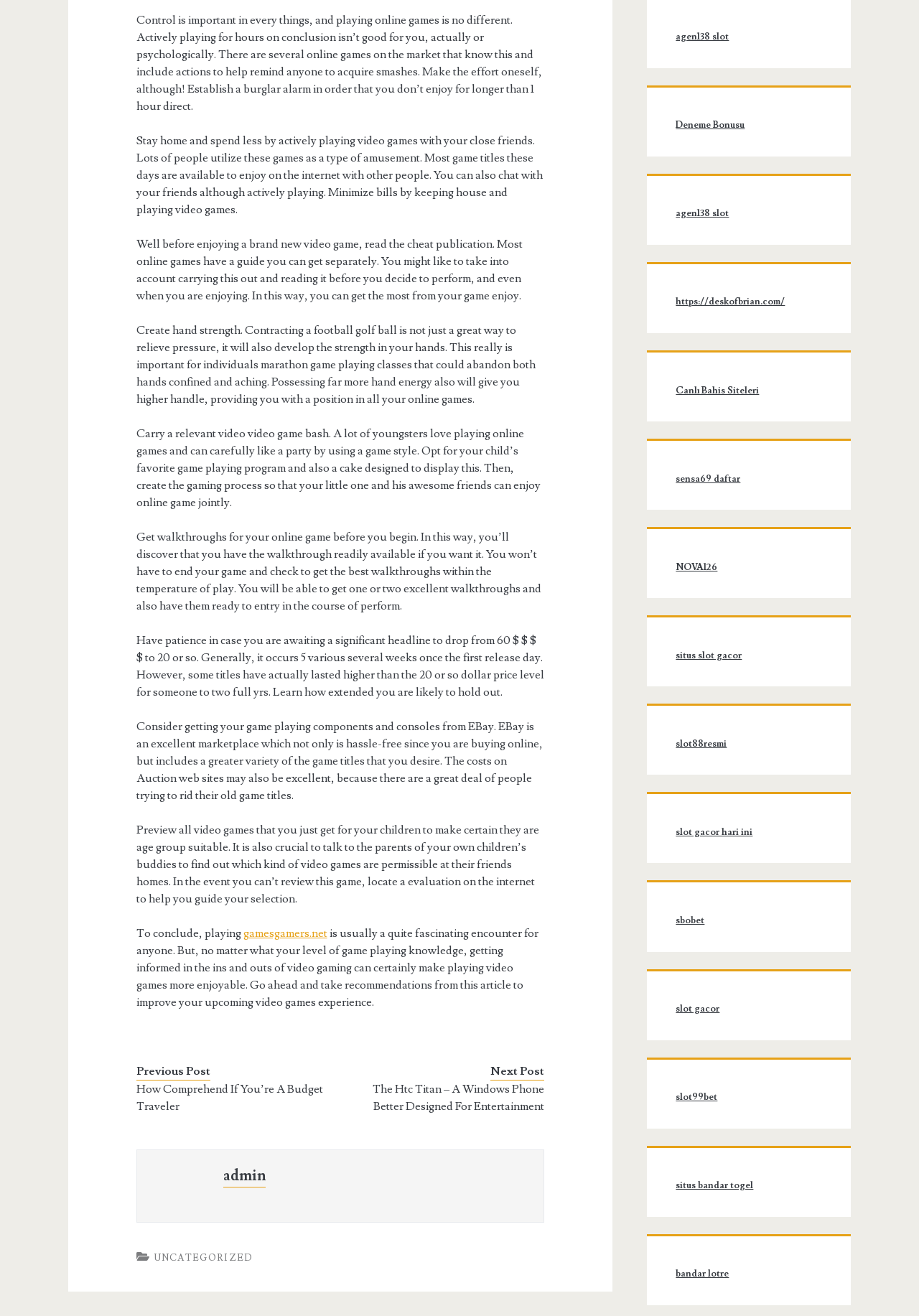Specify the bounding box coordinates for the region that must be clicked to perform the given instruction: "Go to the page about UNCATEGORIZED".

[0.168, 0.951, 0.275, 0.96]